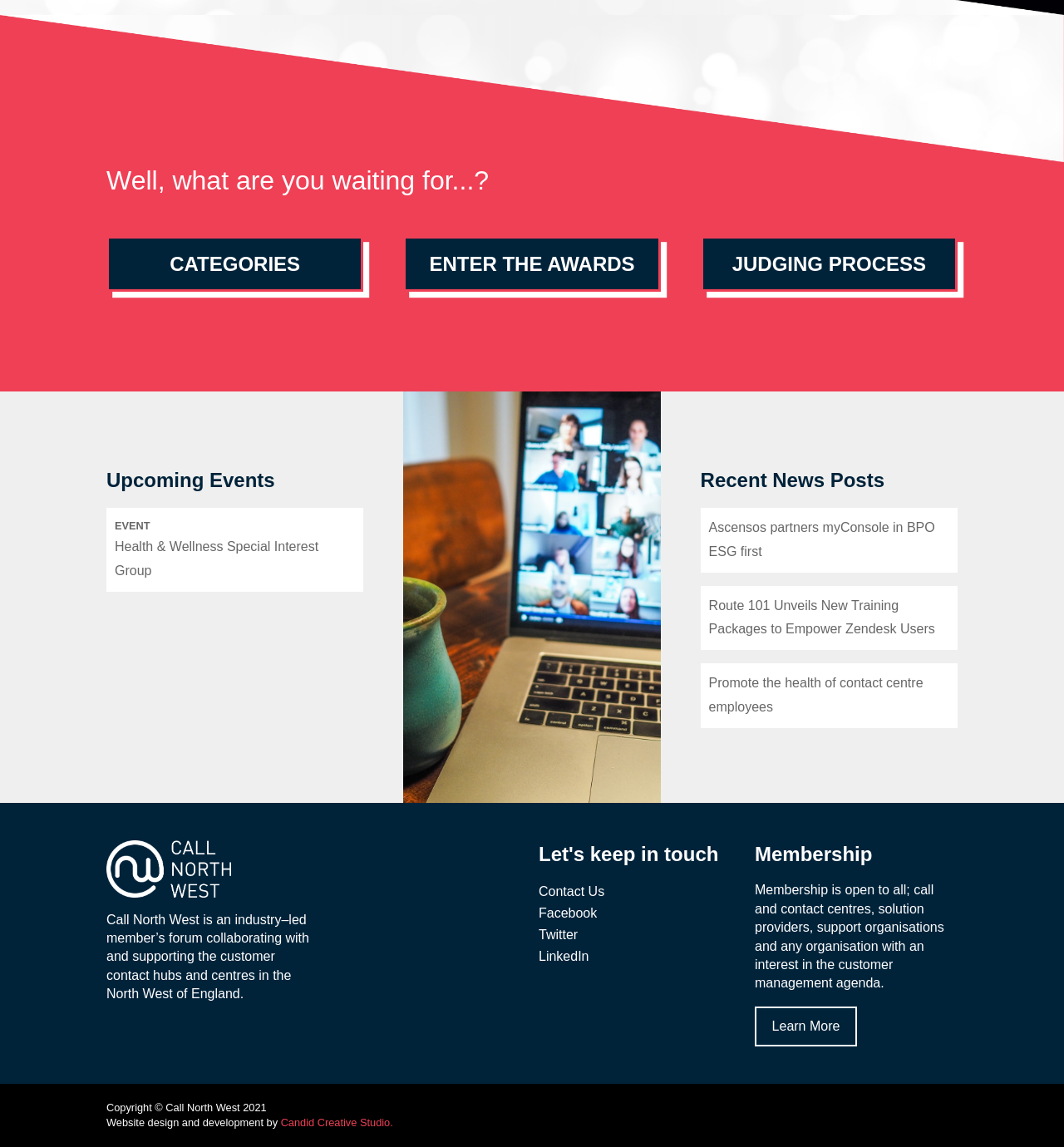Please determine the bounding box coordinates of the element's region to click in order to carry out the following instruction: "Click on CATEGORIES". The coordinates should be four float numbers between 0 and 1, i.e., [left, top, right, bottom].

[0.1, 0.206, 0.342, 0.255]